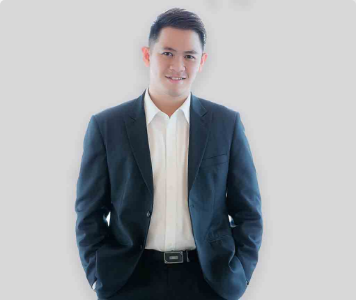Explain the content of the image in detail.

This image features a professional-looking individual dressed in a sleek black suit, complemented by a crisp white shirt. Standing confidently with a relaxed posture, hands in pockets, the person conveys a sense of approachability and expertise. The background is softly blurred to emphasize the subject, suggesting a contemporary and polished setting that aligns with themes of professionalism and personal branding. This image is likely used to represent an individual or professional profile, highlighting qualities of competence and style in a corporate or creative industry.